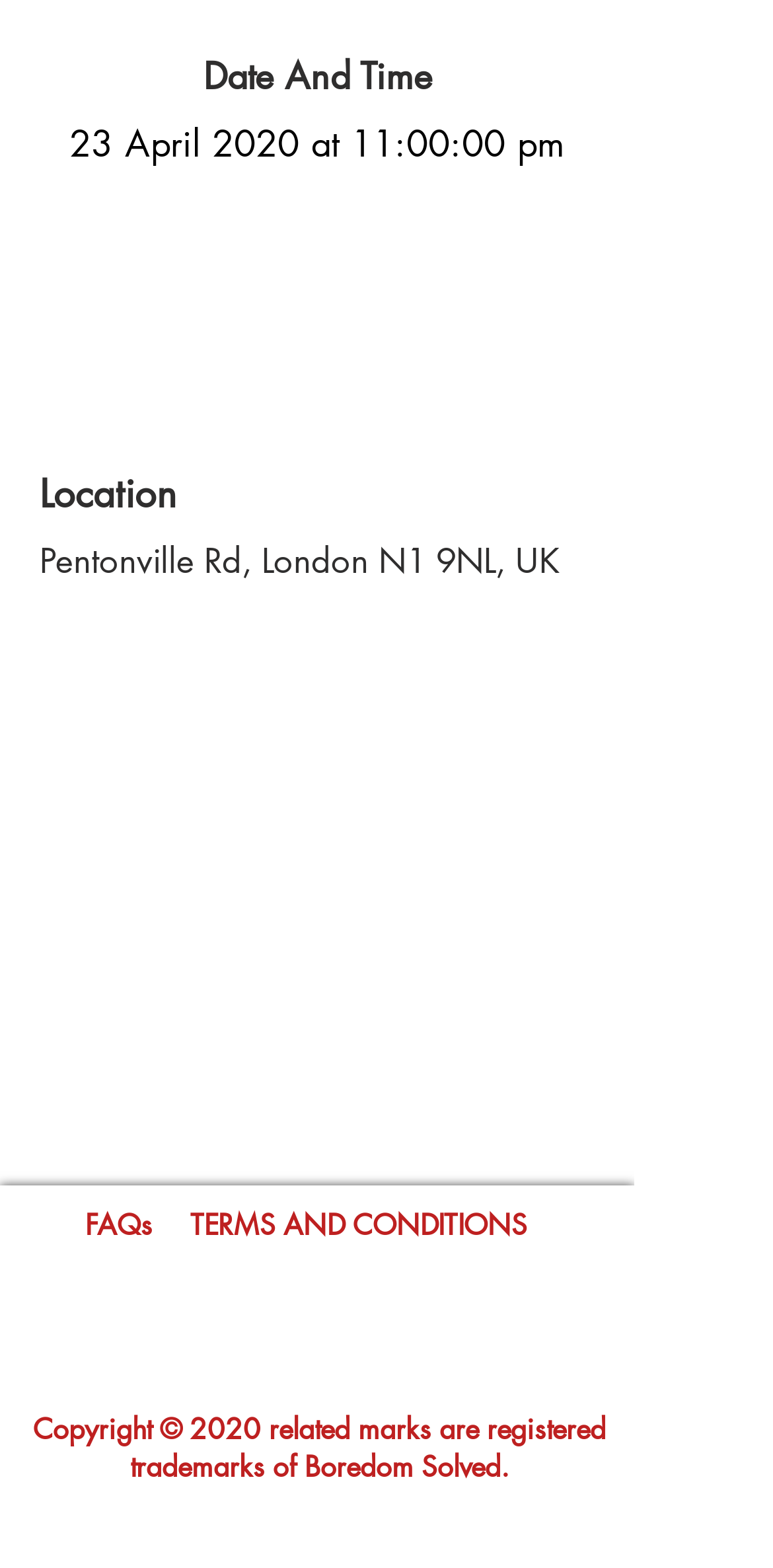Highlight the bounding box of the UI element that corresponds to this description: "TERMS AND CONDITIONS".

[0.246, 0.769, 0.682, 0.793]